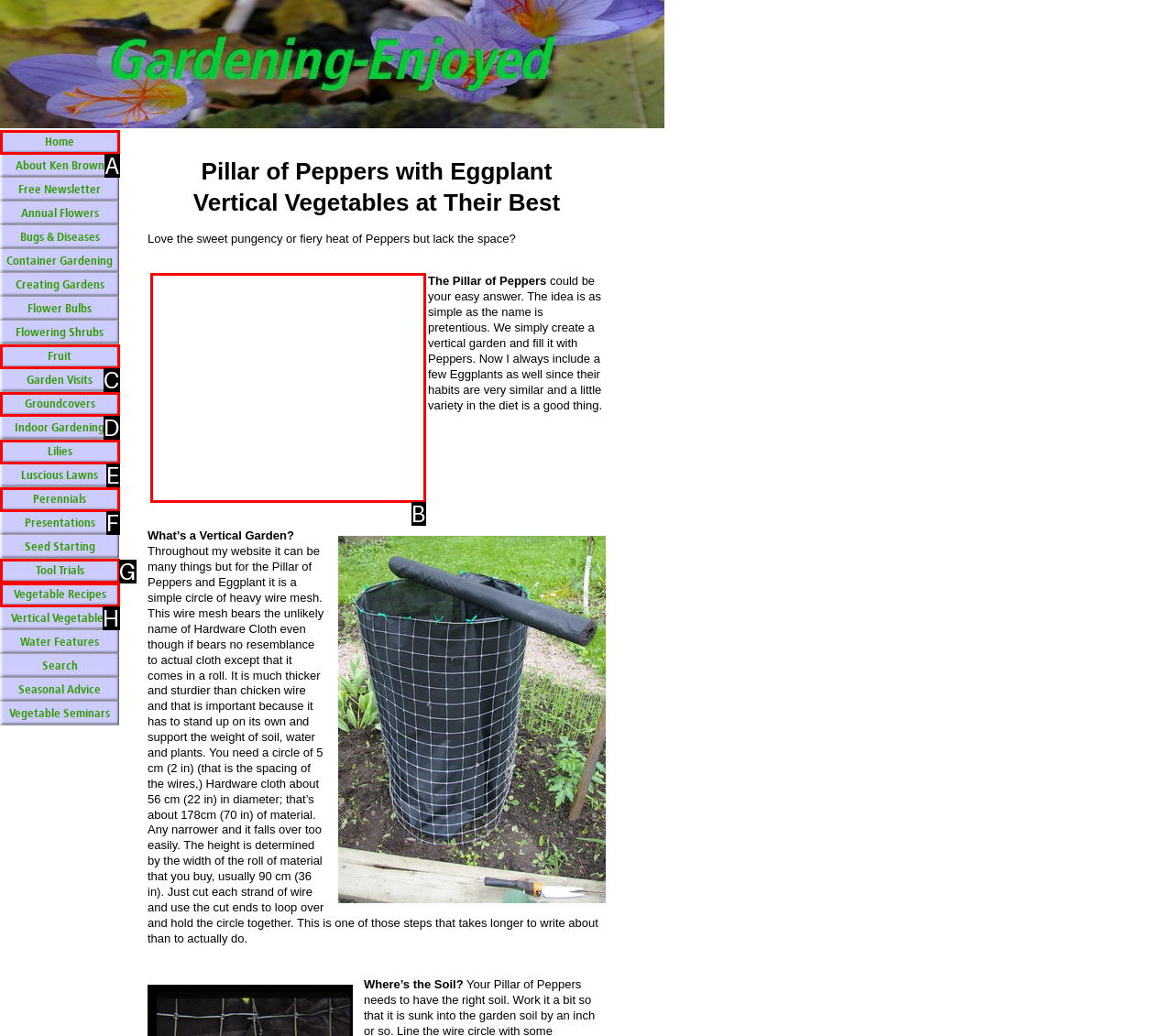From the provided choices, determine which option matches the description: Fruit. Respond with the letter of the correct choice directly.

C